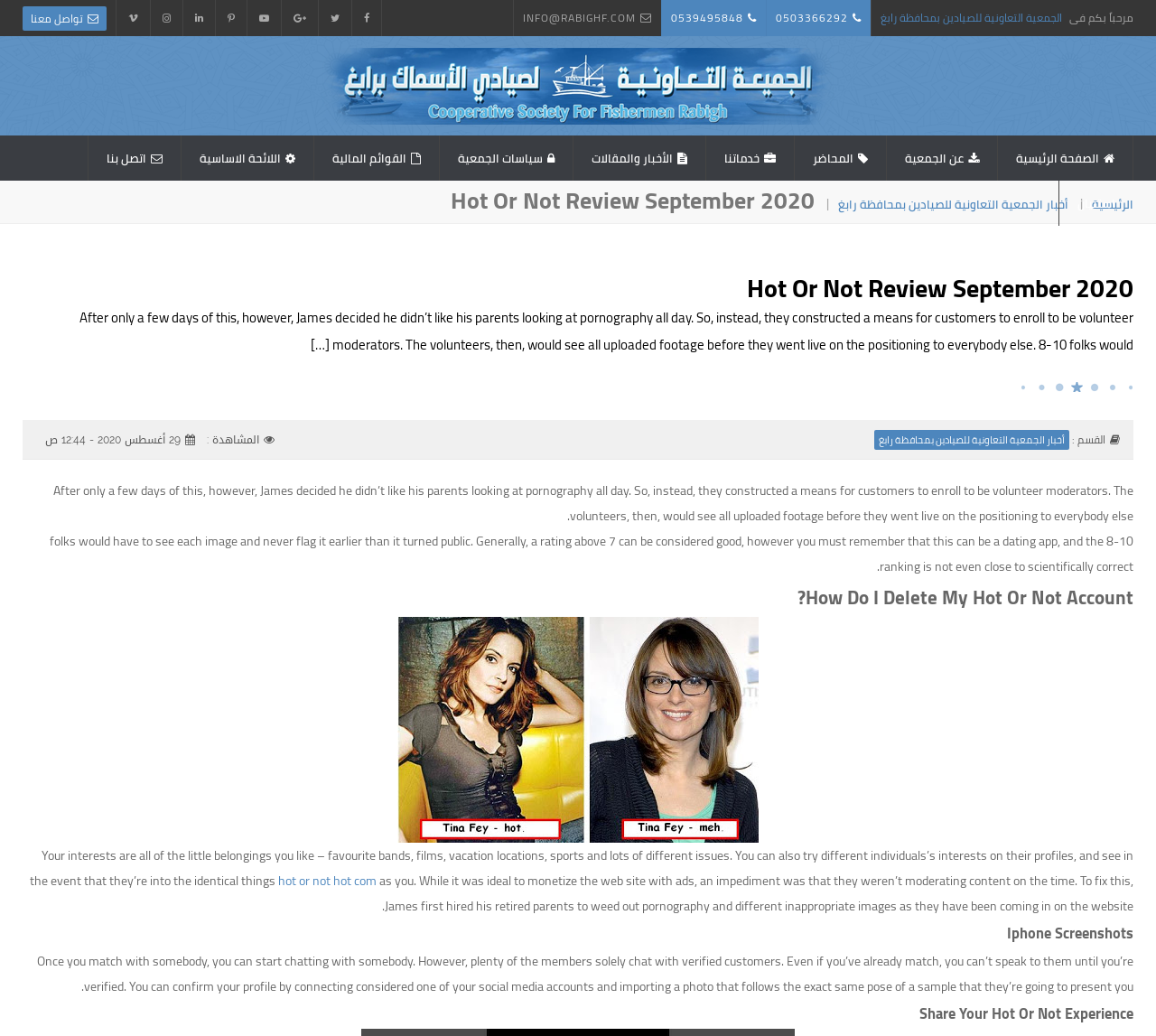Find and provide the bounding box coordinates for the UI element described here: "CourseDekho.com". The coordinates should be given as four float numbers between 0 and 1: [left, top, right, bottom].

None